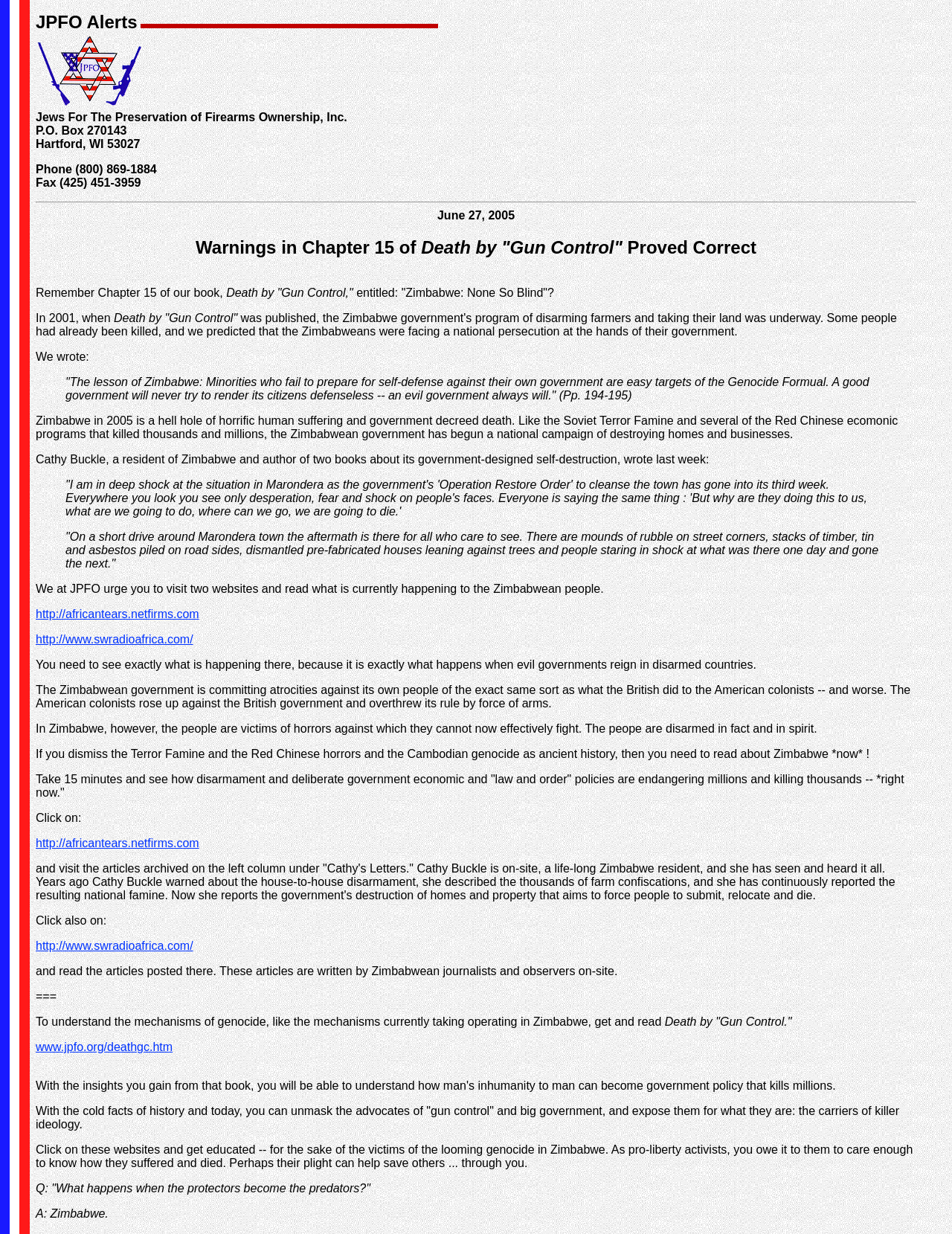Specify the bounding box coordinates (top-left x, top-left y, bottom-right x, bottom-right y) of the UI element in the screenshot that matches this description: http://www.swradioafrica.com/

[0.038, 0.513, 0.203, 0.523]